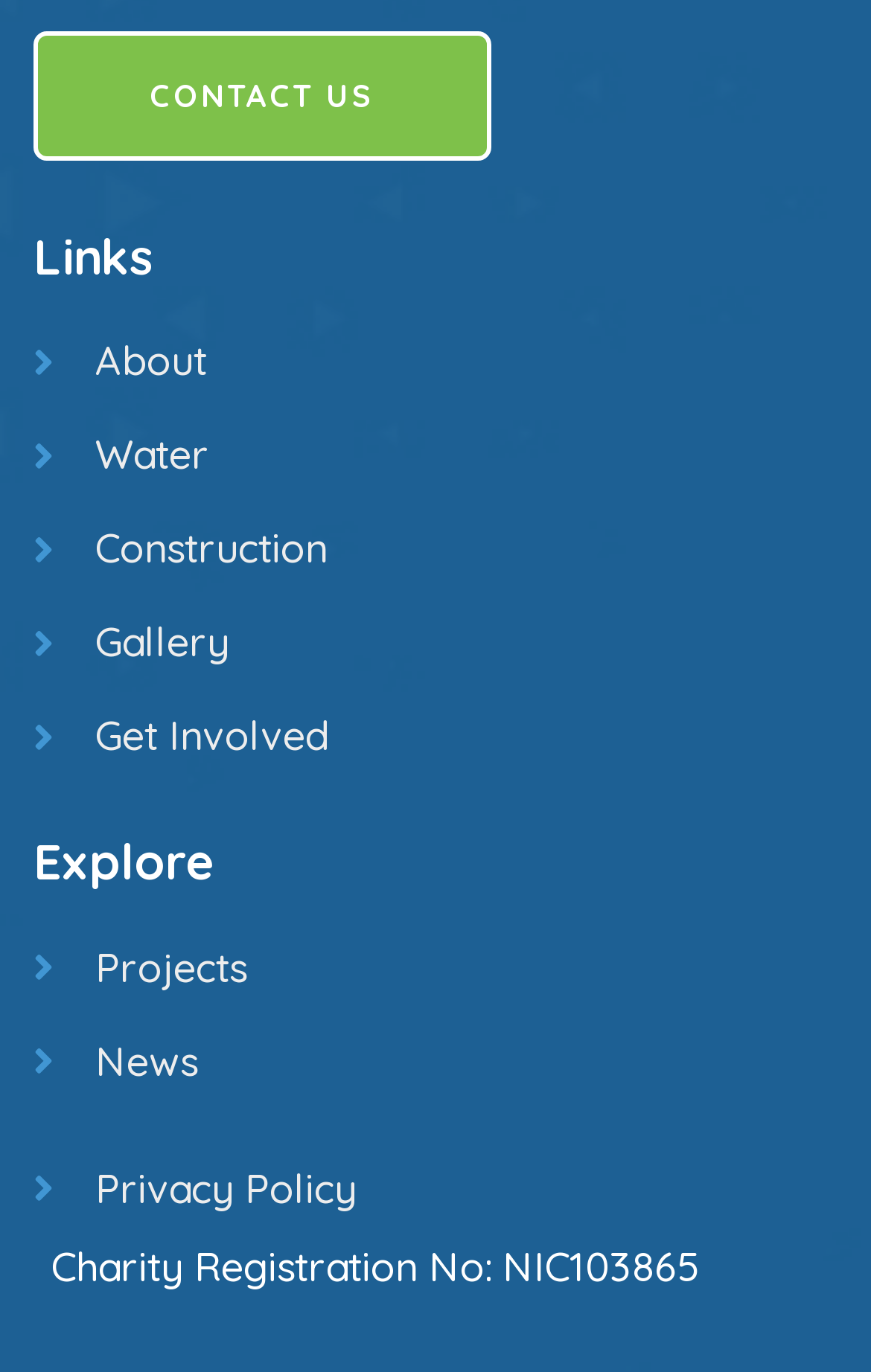Respond with a single word or phrase to the following question: How many headings are on the webpage?

2